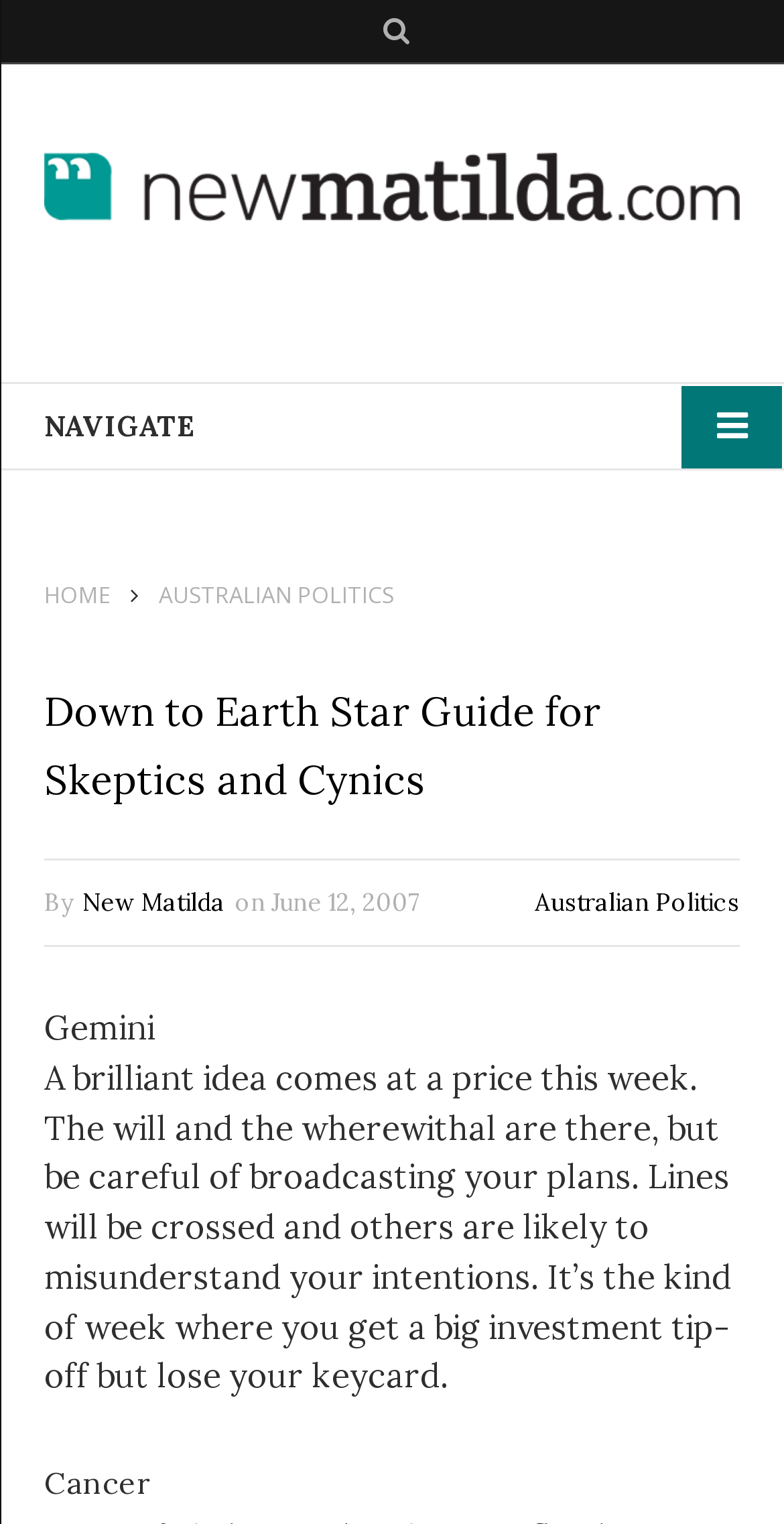Generate the main heading text from the webpage.

Down to Earth Star Guide for Skeptics and Cynics